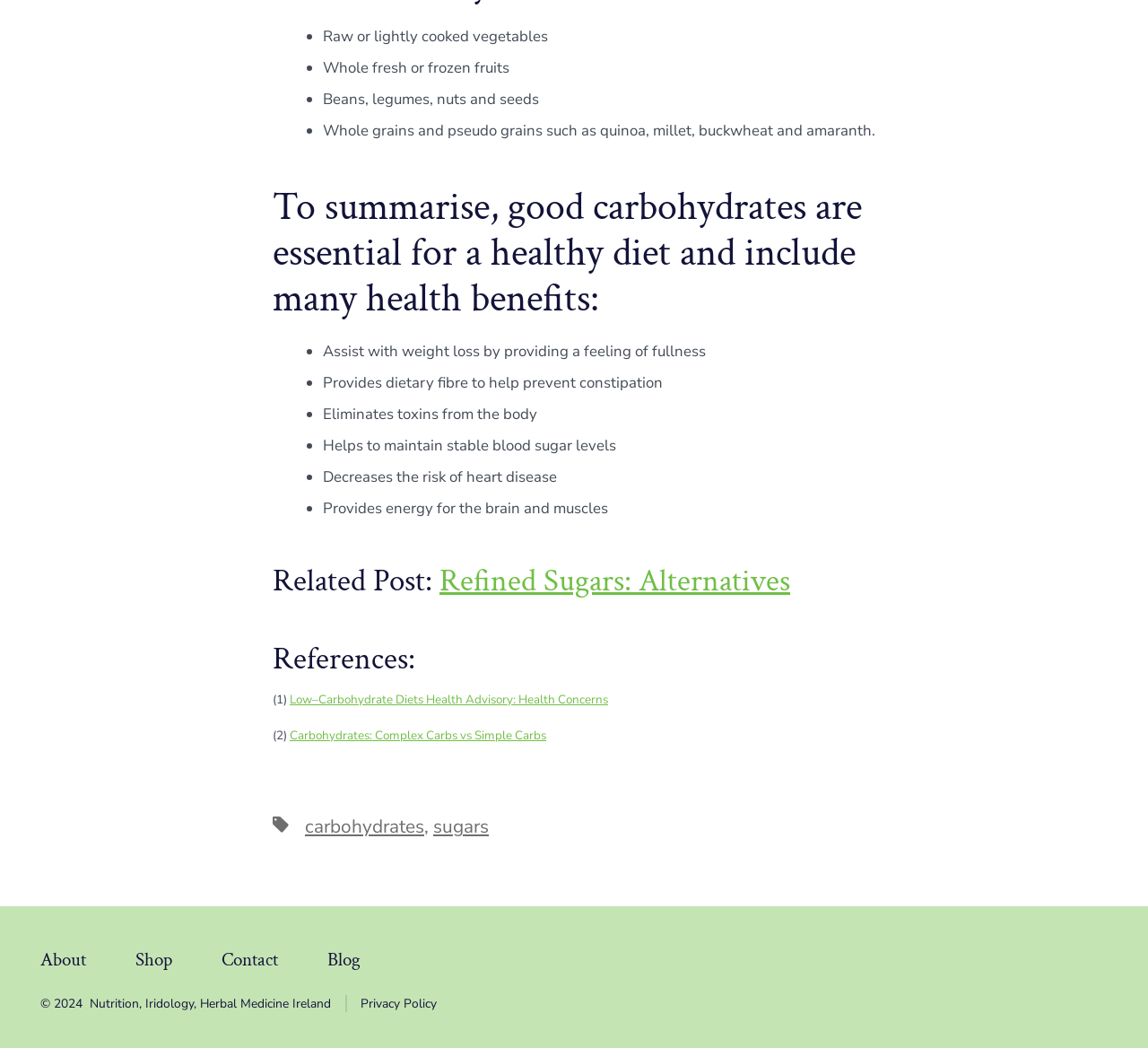Provide a brief response to the question below using a single word or phrase: 
How many references are cited on the webpage?

2